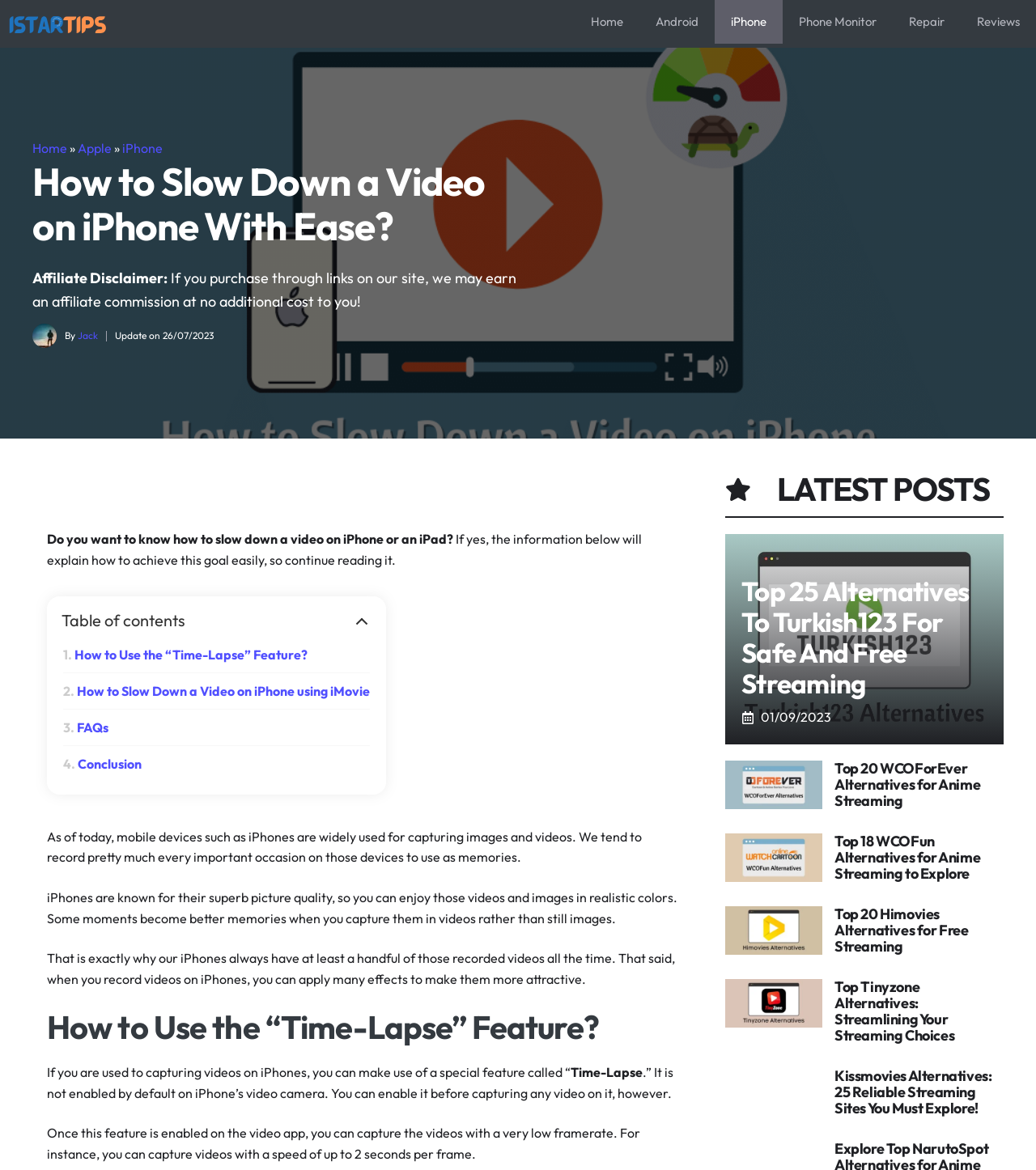Find the bounding box coordinates of the element you need to click on to perform this action: 'Check the latest post 'Top Tinyzone Alternatives: Streamlining Your Streaming Choices''. The coordinates should be represented by four float values between 0 and 1, in the format [left, top, right, bottom].

[0.805, 0.837, 0.969, 0.892]